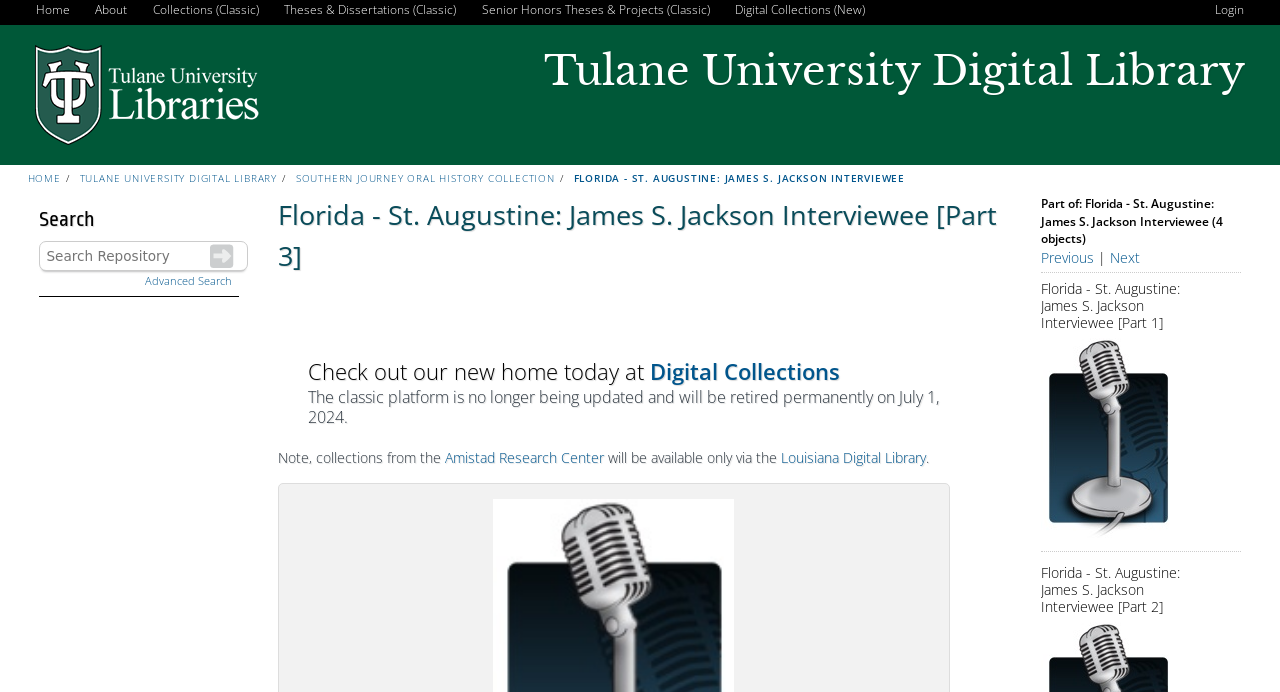Describe every aspect of the webpage comprehensively.

The webpage is about an oral history interview with James S. Jackson, specifically Part 3, from the Southern Journey Oral History Collection at Tulane University Digital Library. 

At the top, there is a navigation menu with links to "Jump to navigation", "Home", "About", "Collections (Classic)", "Theses & Dissertations (Classic)", "Senior Honors Theses & Projects (Classic)", "Digital Collections (New)", and "Login". 

Below the navigation menu, there is a prominent heading "Tulane University Digital Library" and a "YOU ARE HERE" section, which indicates the current location within the website's hierarchy. 

The main content area is divided into two sections. On the left, there is a section with a heading "Florida - St. Augustine: James S. Jackson Interviewee [Part 3]" and a blockquote with two headings. The first heading announces the new home of Digital Collections, with a link to it. The second heading informs that the classic platform will be retired permanently on July 1, 2024. 

On the right, there is a search box with a label "Search Term", a textbox, and a search button. Below the search box, there is a link to "Advanced Search". 

Further down, there is a section with information about the current item, including a heading "Part of: Florida - St. Augustine: James S. Jackson Interviewee (4 objects)" and links to "Previous" and "Next" parts of the interview. There are also two images with links to Part 1 and Part 2 of the interview.